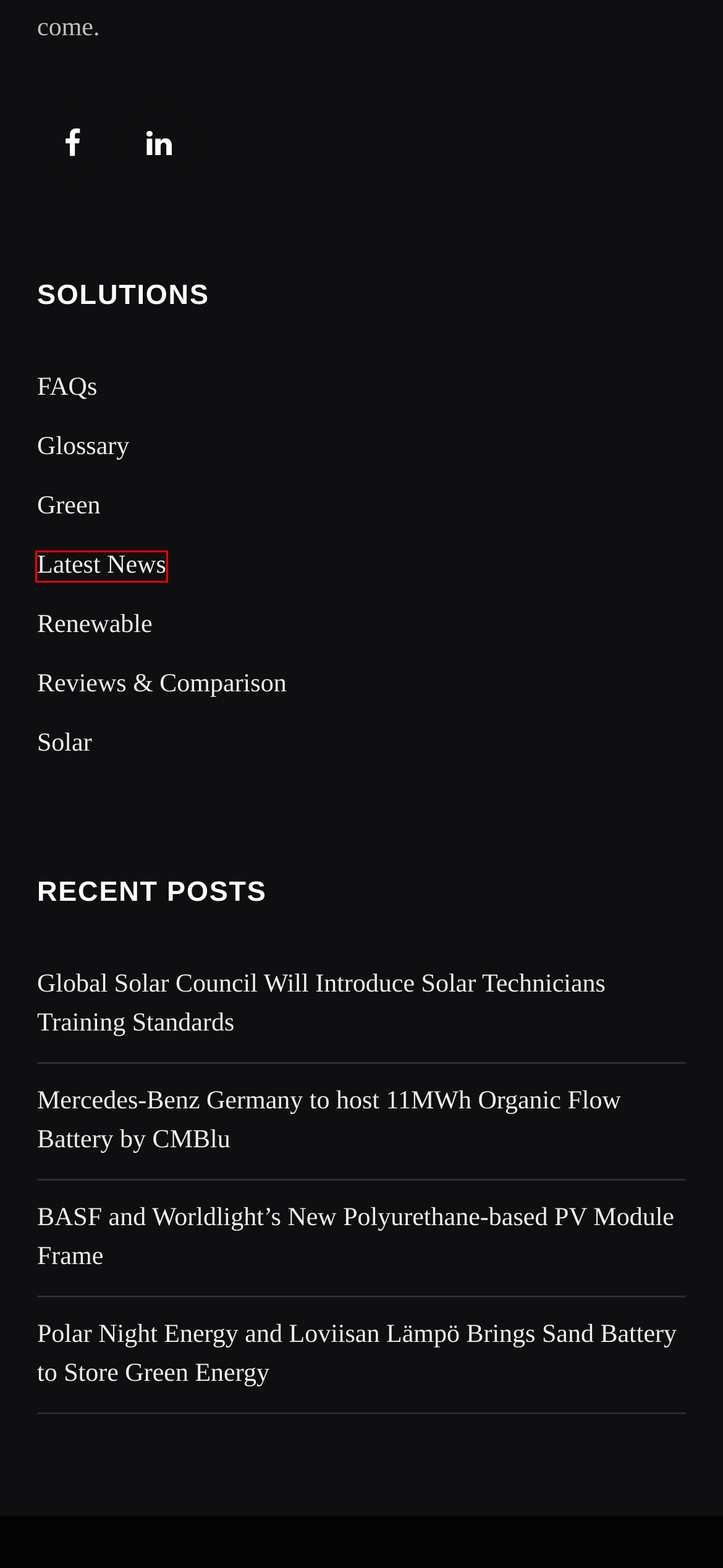Using the screenshot of a webpage with a red bounding box, pick the webpage description that most accurately represents the new webpage after the element inside the red box is clicked. Here are the candidates:
A. Solar Archives - Energy Theory
B. Latest News Archives - Energy Theory
C. Mercedes-Benz Germany to host 11MWh Organic Flow Battery by CMBlu - Energy Theory
D. Reviews & Comparison Archives - Energy Theory
E. BASF and Worldlight's New Polyurethane-based PV Module Frame  - Energy Theory
F. Global Solar Council Will Introduce Solar Technicians Training Standards - Energy Theory
G. Glossary Archives - Energy Theory
H. FAQs Archives - Energy Theory

B